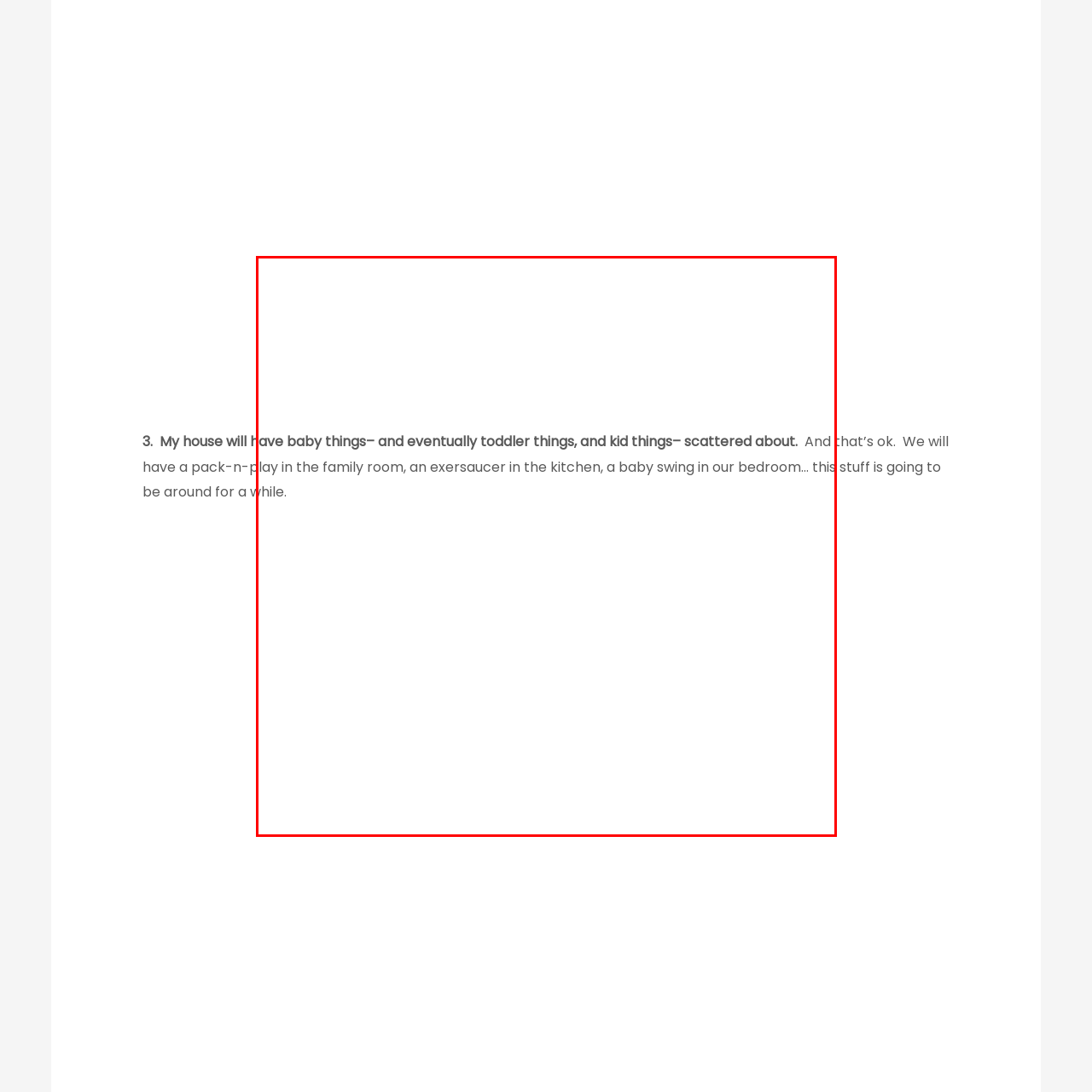Consider the image within the red frame and reply with a brief answer: Is the bedroom only for sleeping?

No